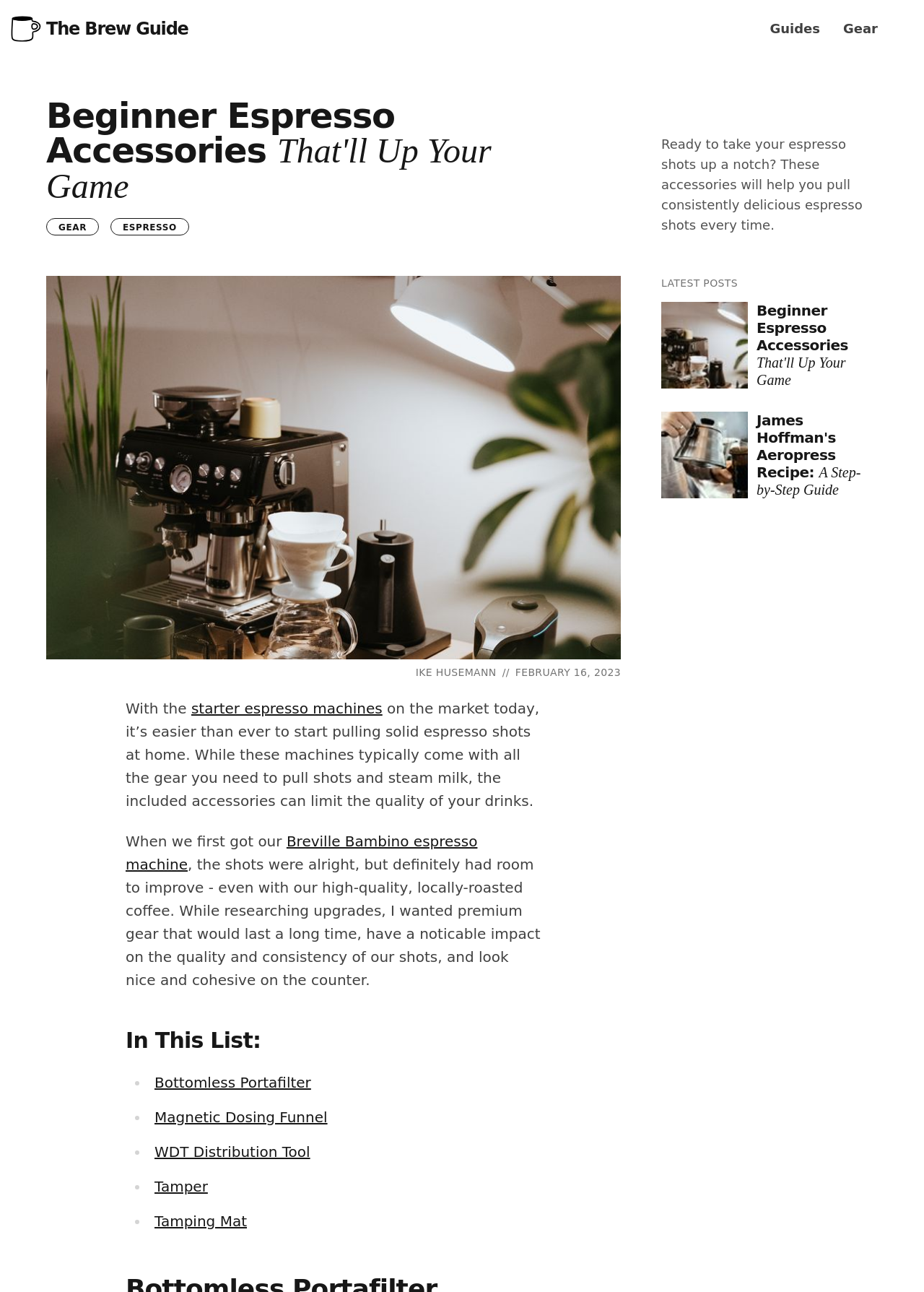How many links are there in the 'LATEST POSTS' section?
Please provide a comprehensive answer to the question based on the webpage screenshot.

The 'LATEST POSTS' section contains two links, one to 'a beginner coffee grinder Beginner Espresso Accessories That'll Up Your Game' and another to 'pouring water into an aeropress brewer James Hoffman's Aeropress Recipe: A Step-by-Step Guide'.